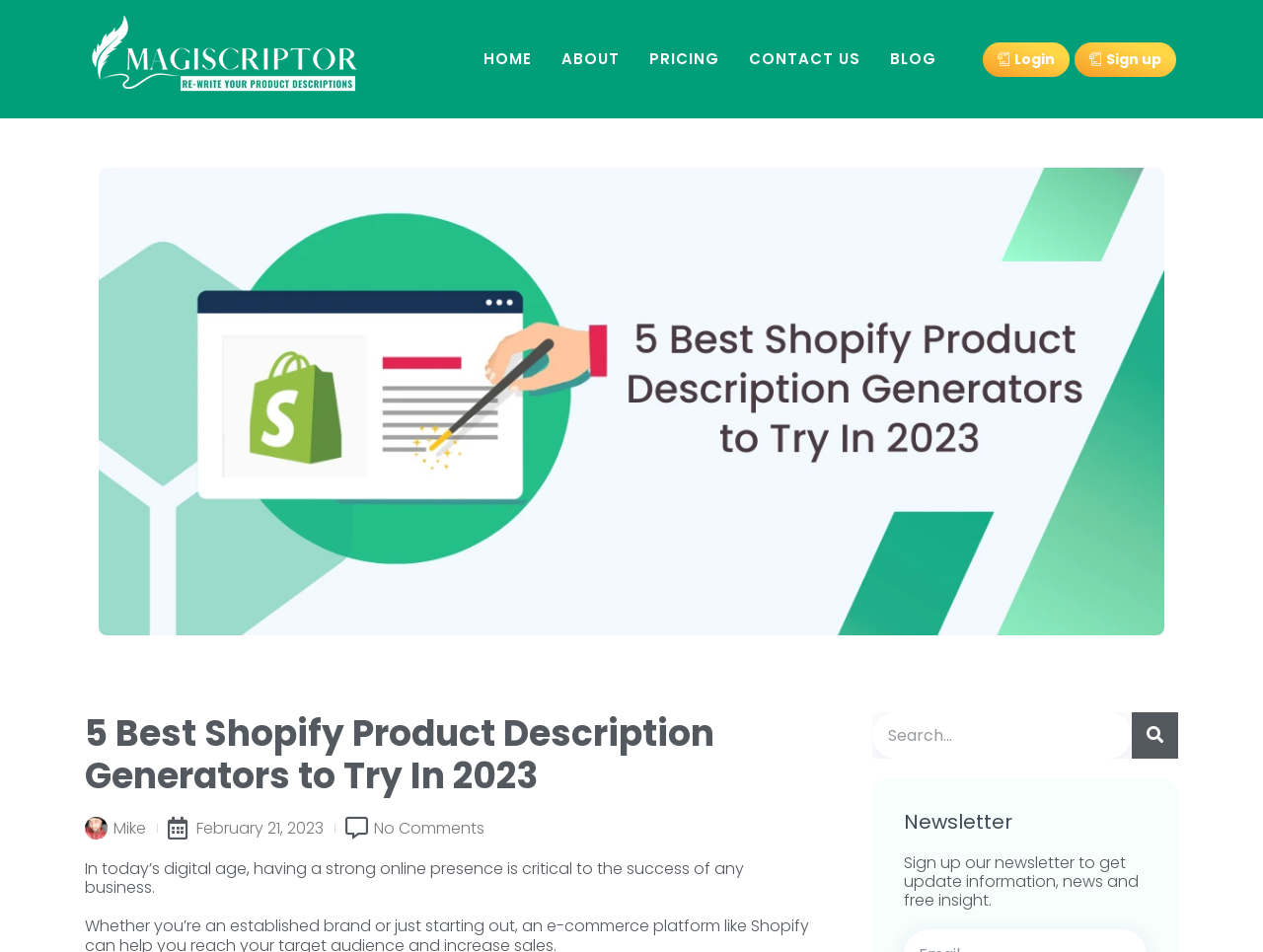Given the description "No Comments", determine the bounding box of the corresponding UI element.

[0.273, 0.858, 0.384, 0.882]